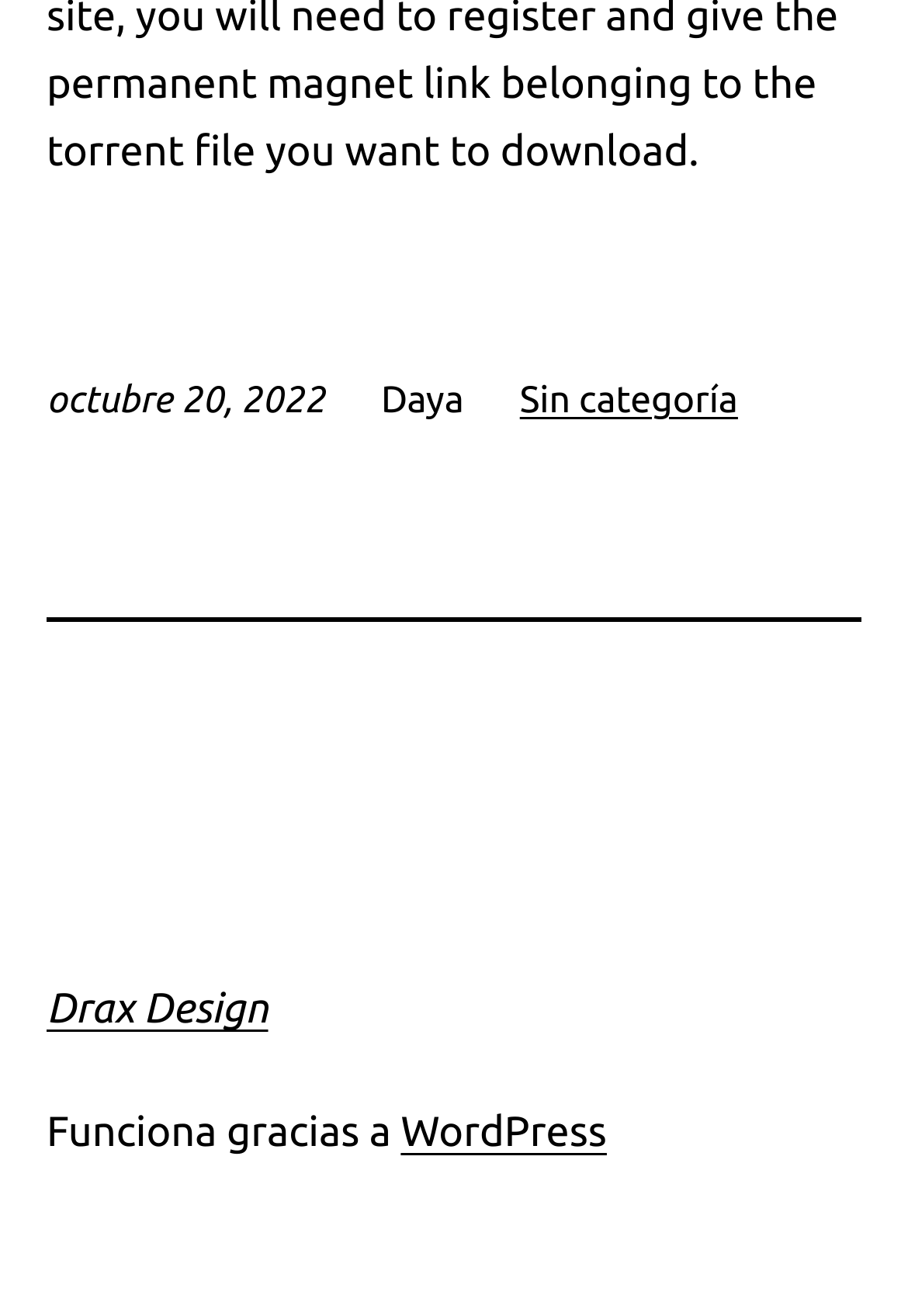Locate the bounding box of the UI element described in the following text: "Drax Design".

[0.051, 0.75, 0.295, 0.785]